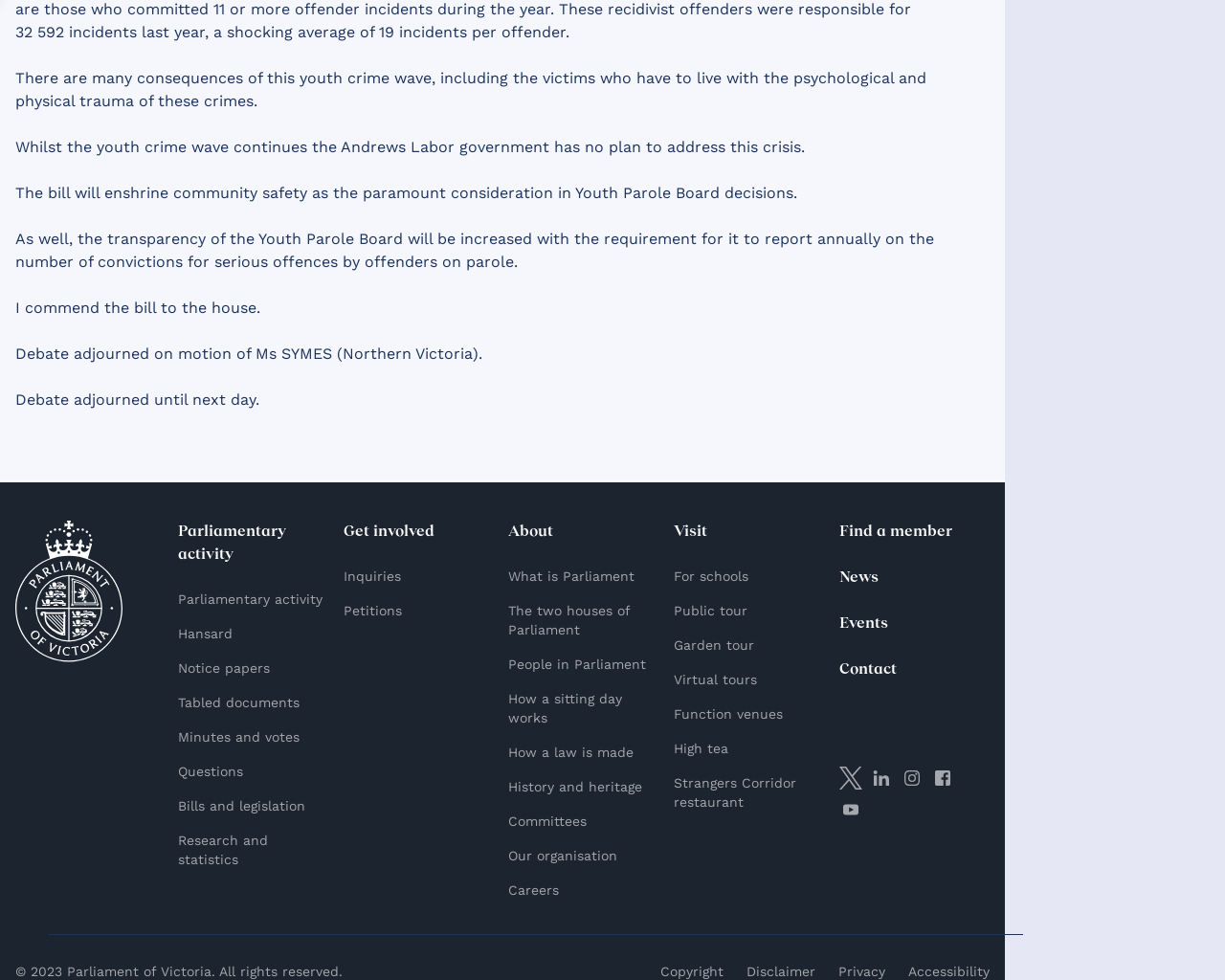Please identify the bounding box coordinates of the clickable region that I should interact with to perform the following instruction: "Go to home page". The coordinates should be expressed as four float numbers between 0 and 1, i.e., [left, top, right, bottom].

None